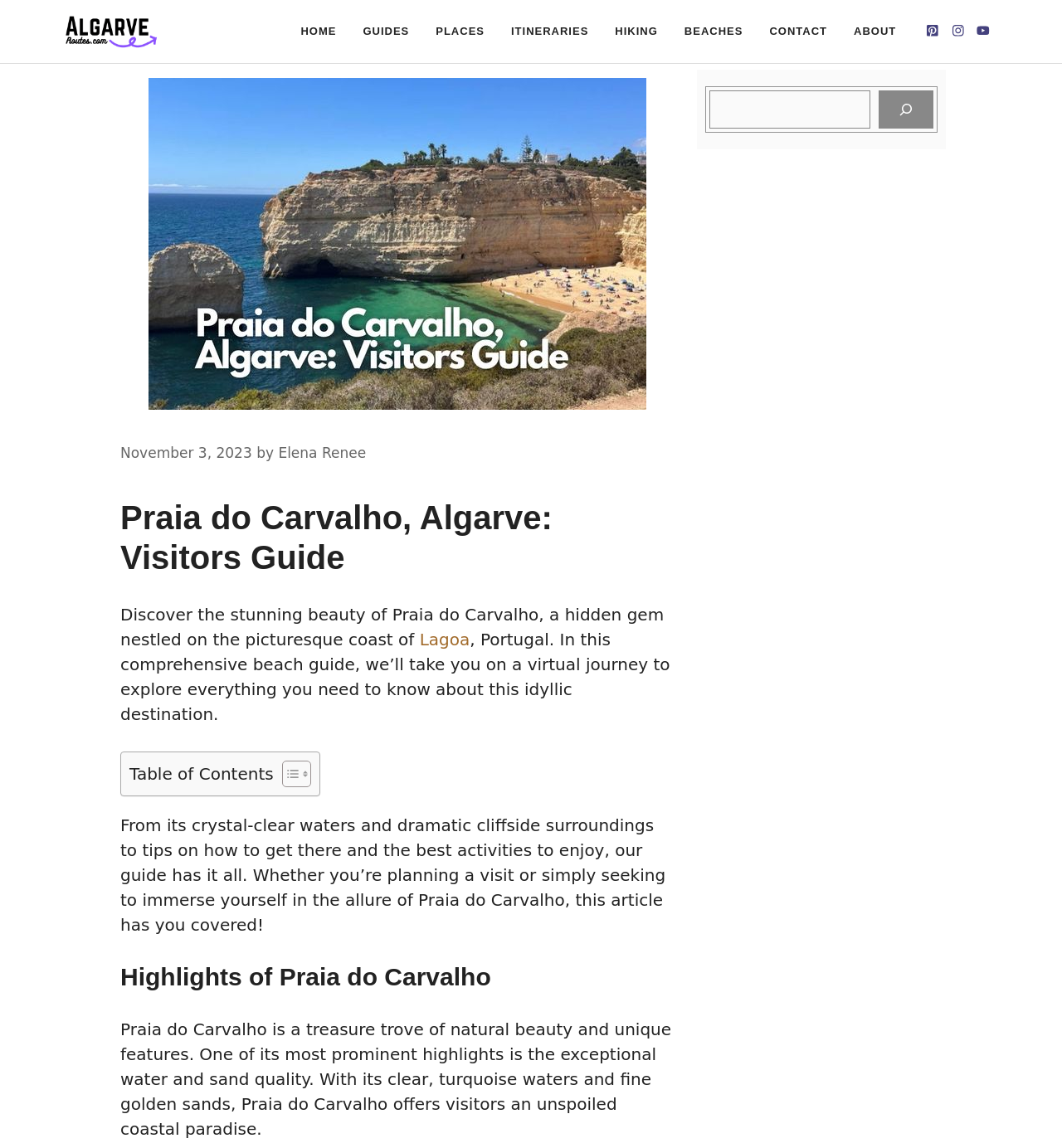Find the bounding box coordinates of the element to click in order to complete this instruction: "Click on the 'BEACHES' link". The bounding box coordinates must be four float numbers between 0 and 1, denoted as [left, top, right, bottom].

[0.632, 0.006, 0.712, 0.049]